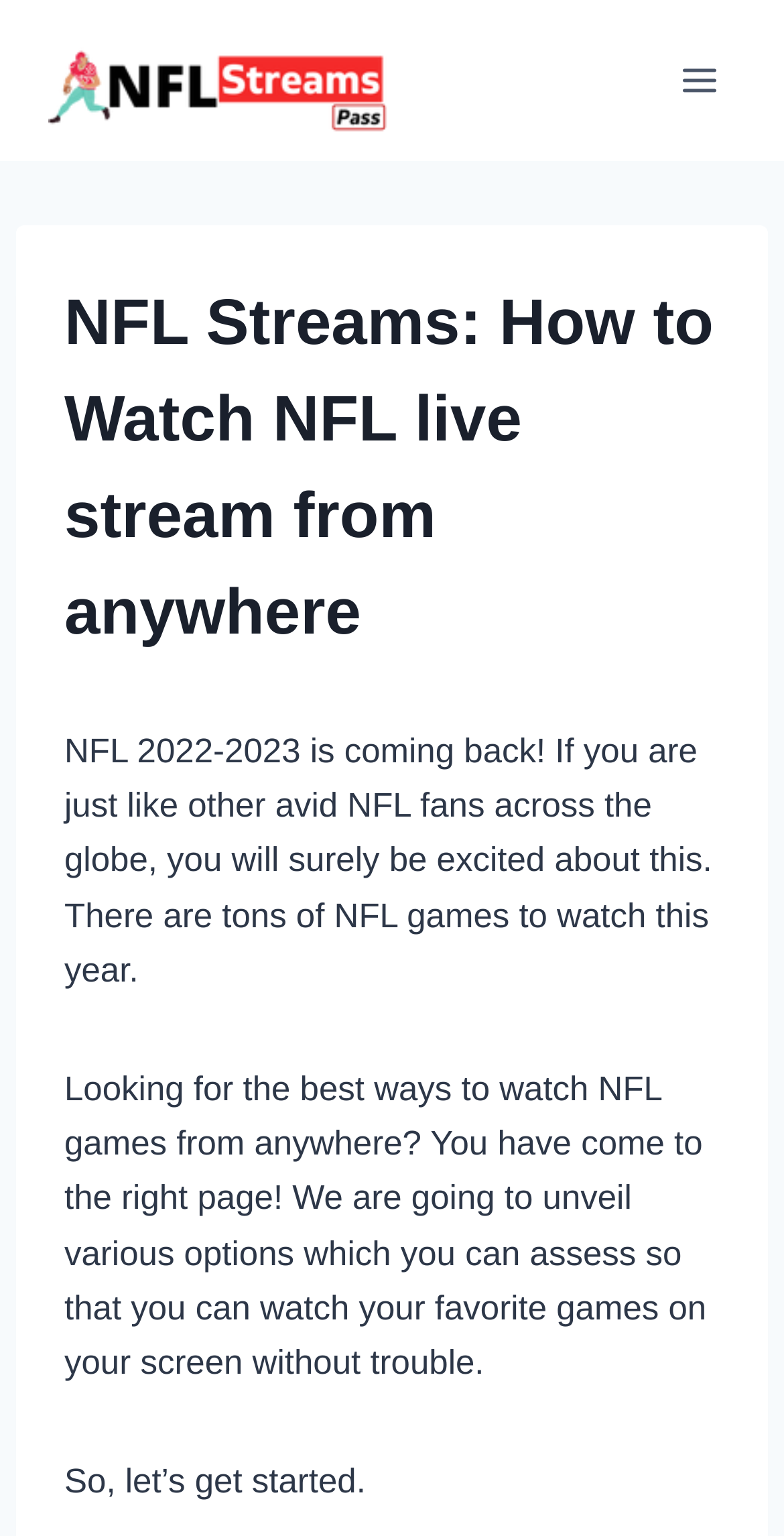Determine the bounding box for the described HTML element: "Toggle Menu". Ensure the coordinates are four float numbers between 0 and 1 in the format [left, top, right, bottom].

[0.844, 0.032, 0.938, 0.073]